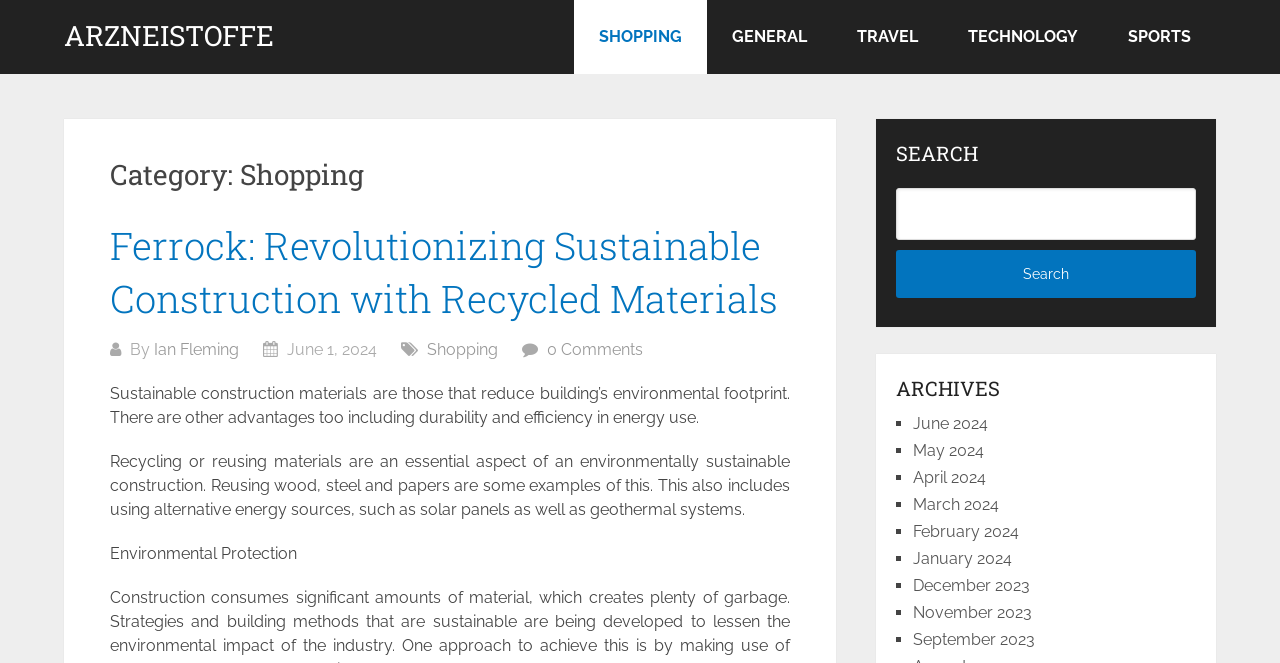Please respond to the question using a single word or phrase:
Who is the author of the first article?

Ian Fleming